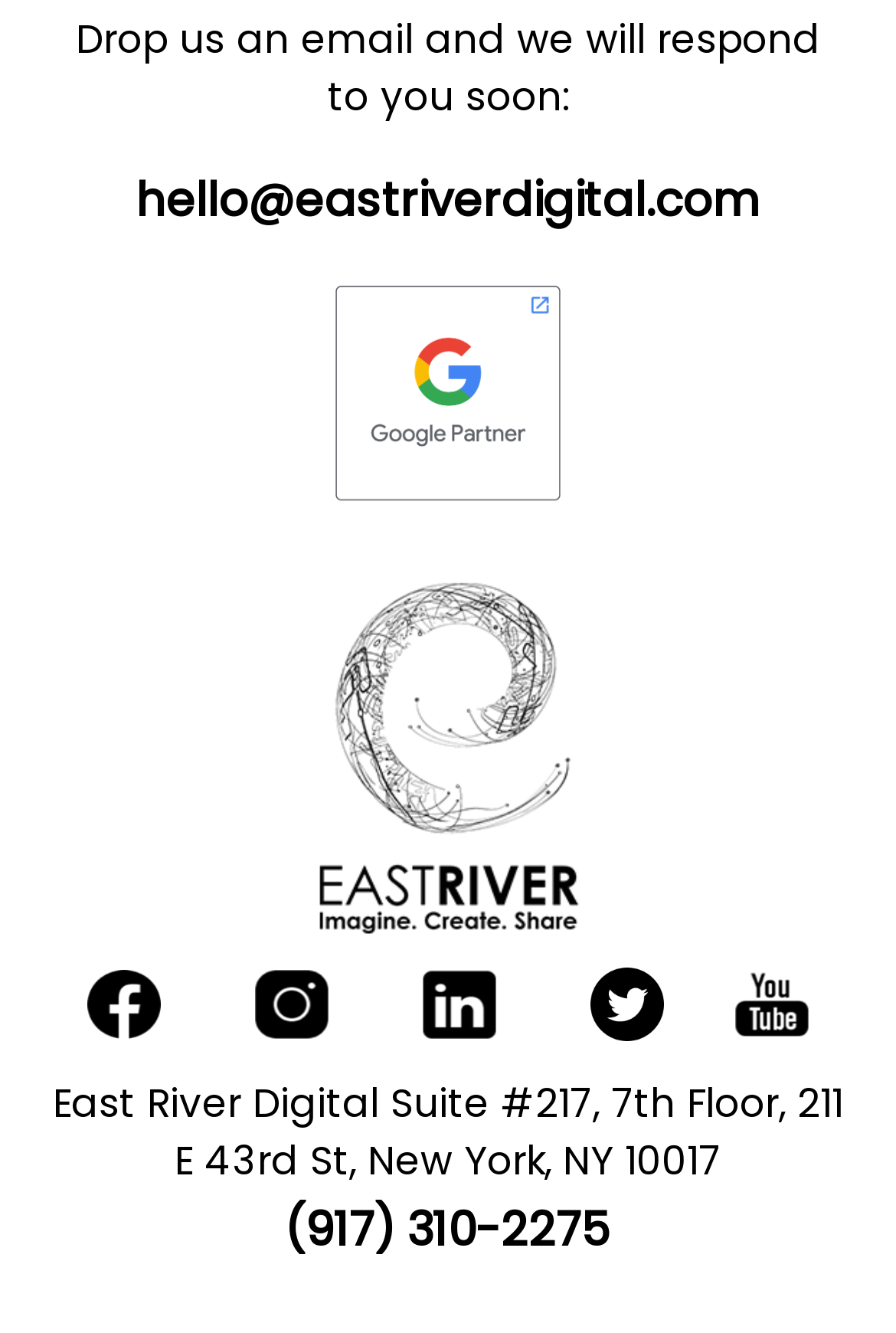What is the company email?
Refer to the image and provide a detailed answer to the question.

The company email can be found in the text 'Drop us an email and we will respond to you soon:' which is followed by a link with the email address 'hello@eastriverdigital.com'.